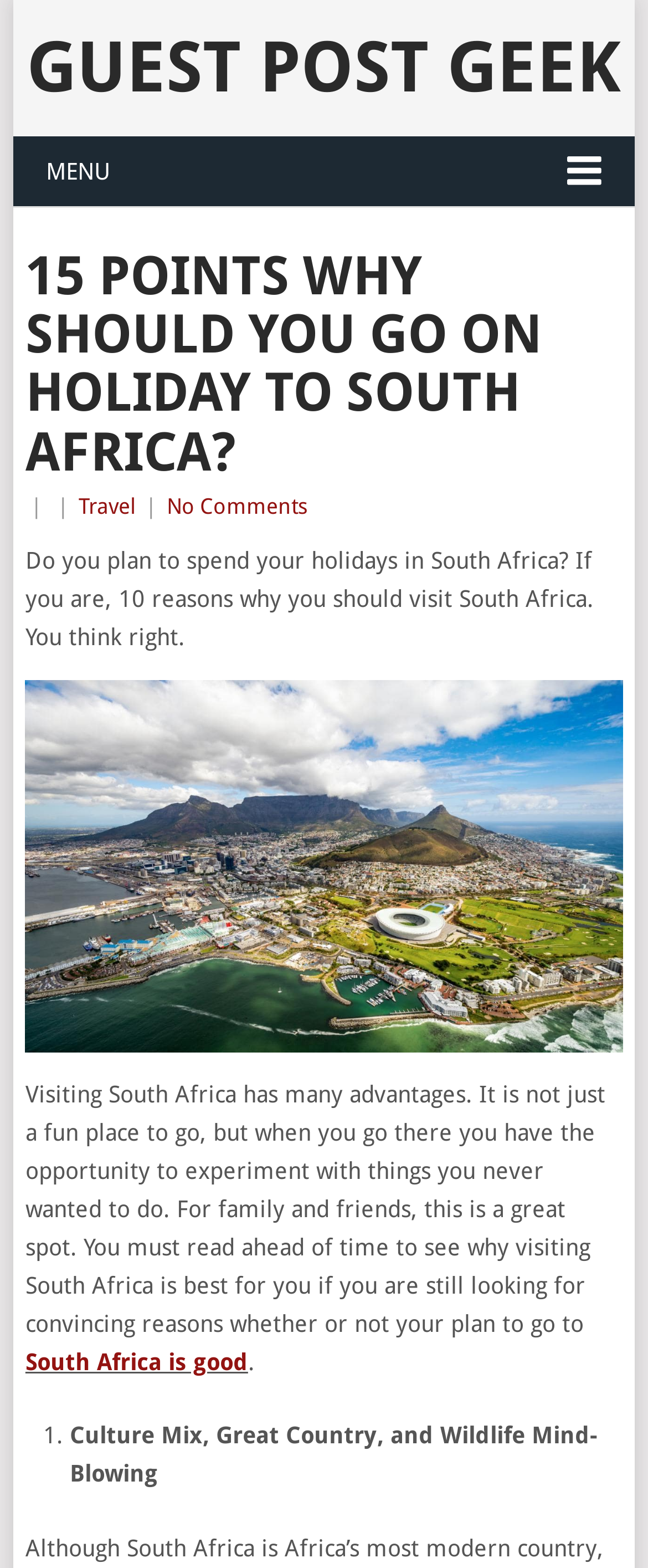What is the category of the article?
Answer the question with a detailed and thorough explanation.

The category of the article can be determined by looking at the header section of the webpage, where it says '15 POINTS WHY SHOULD YOU GO ON HOLIDAY TO SOUTH AFRICA?' and then a '|' symbol, followed by the category 'Travel'. This indicates that the article belongs to the travel category.